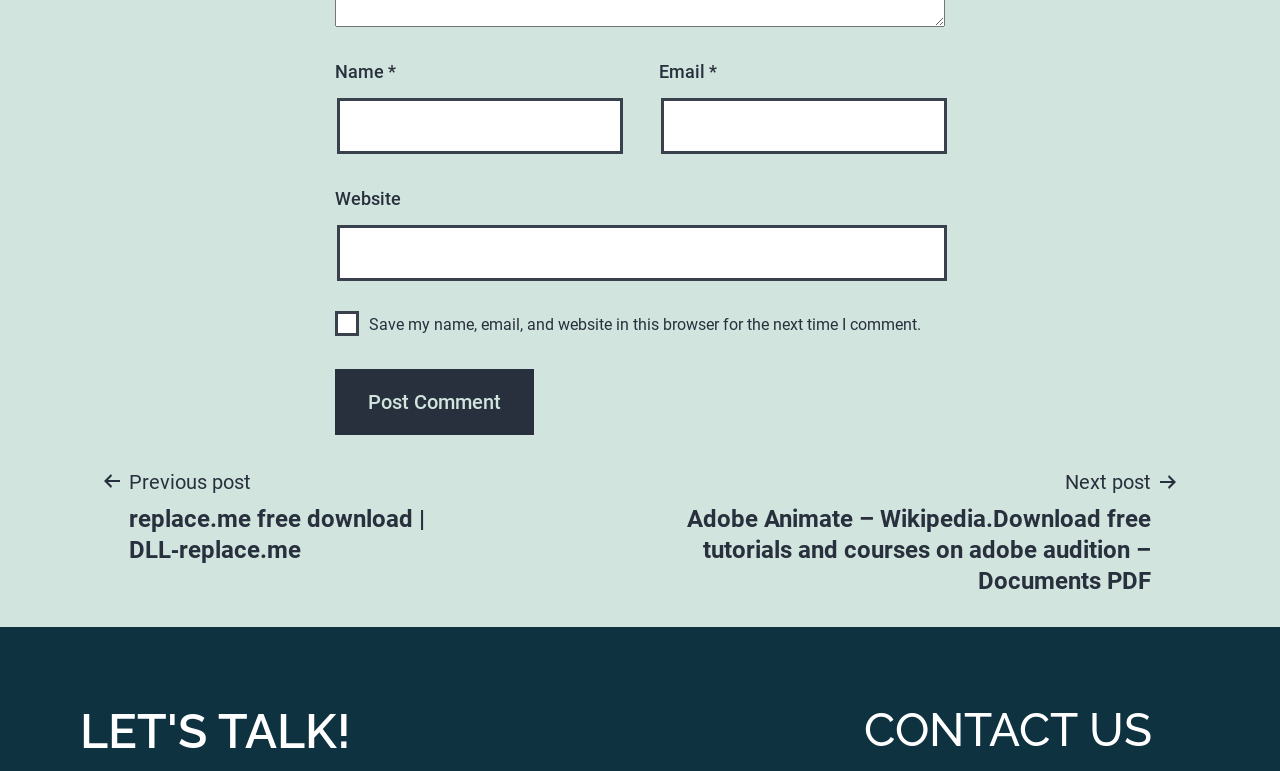Identify the bounding box coordinates for the UI element described as follows: parent_node: Email * aria-describedby="email-notes" name="email". Use the format (top-left x, top-left y, bottom-right x, bottom-right y) and ensure all values are floating point numbers between 0 and 1.

[0.516, 0.127, 0.74, 0.2]